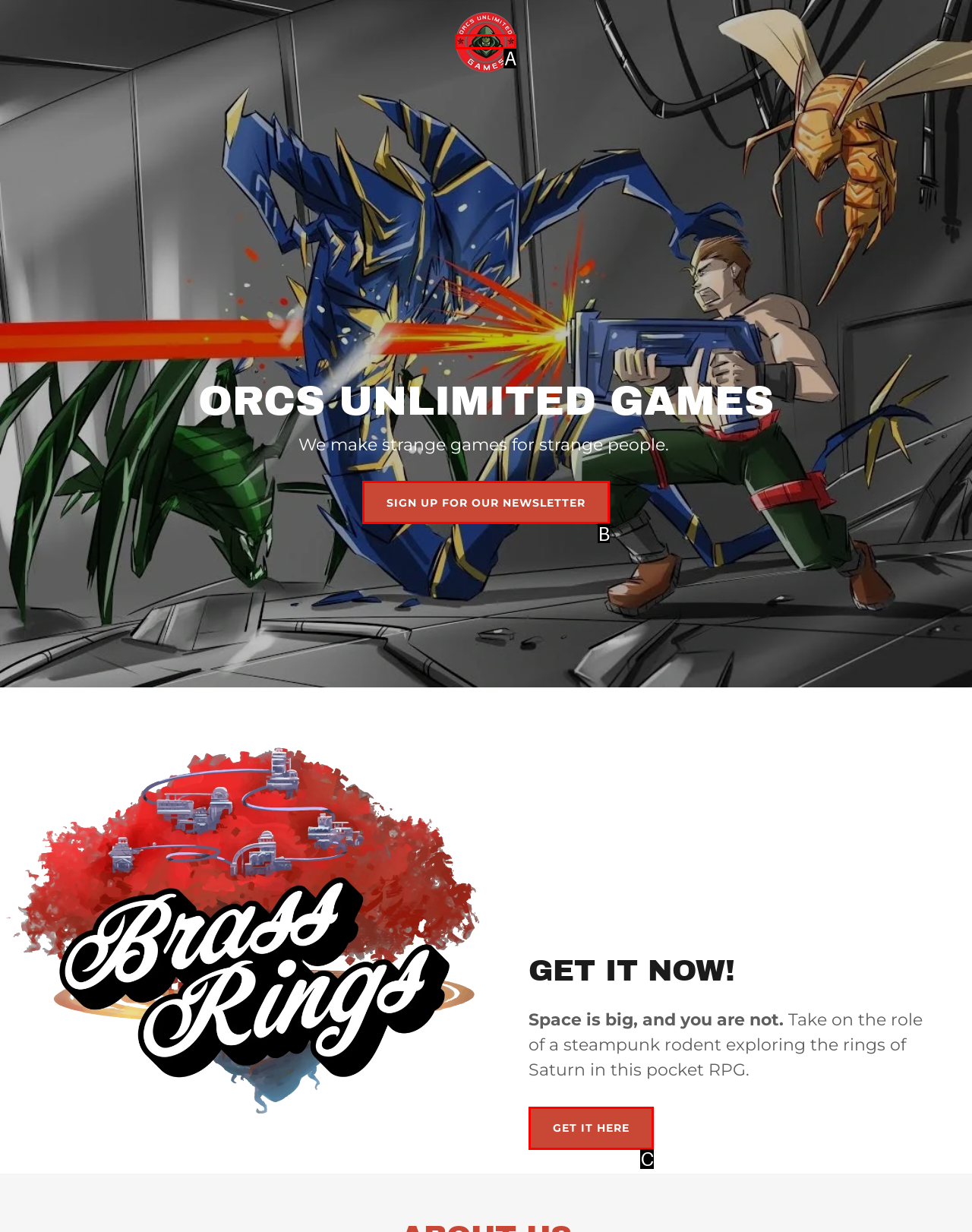Select the option that corresponds to the description: Get it here
Respond with the letter of the matching choice from the options provided.

C